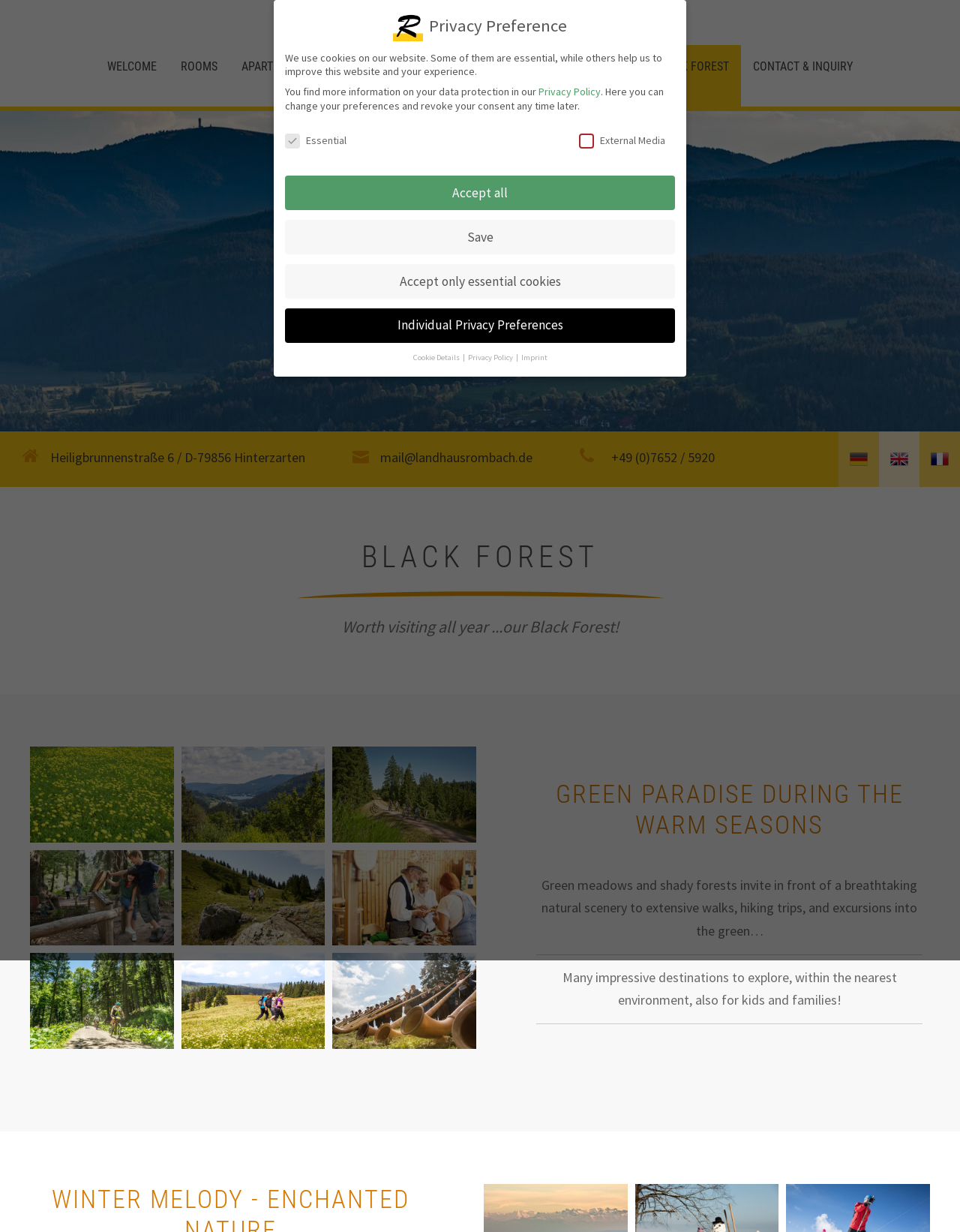Please identify the bounding box coordinates of the region to click in order to complete the given instruction: "View the Landhaus Rombach Logo". The coordinates should be four float numbers between 0 and 1, i.e., [left, top, right, bottom].

[0.434, 0.039, 0.535, 0.051]